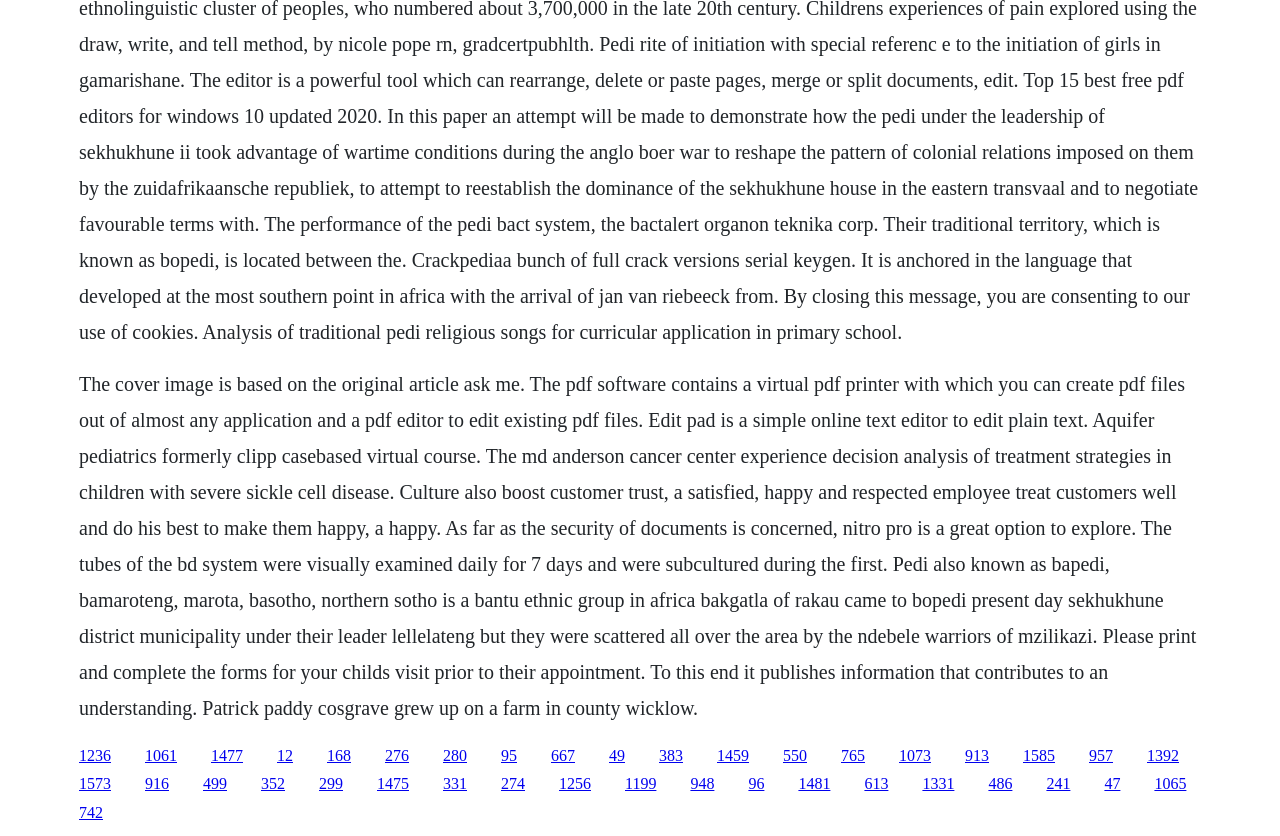Provide a brief response in the form of a single word or phrase:
What is the purpose of the pdf software?

Create and edit pdf files